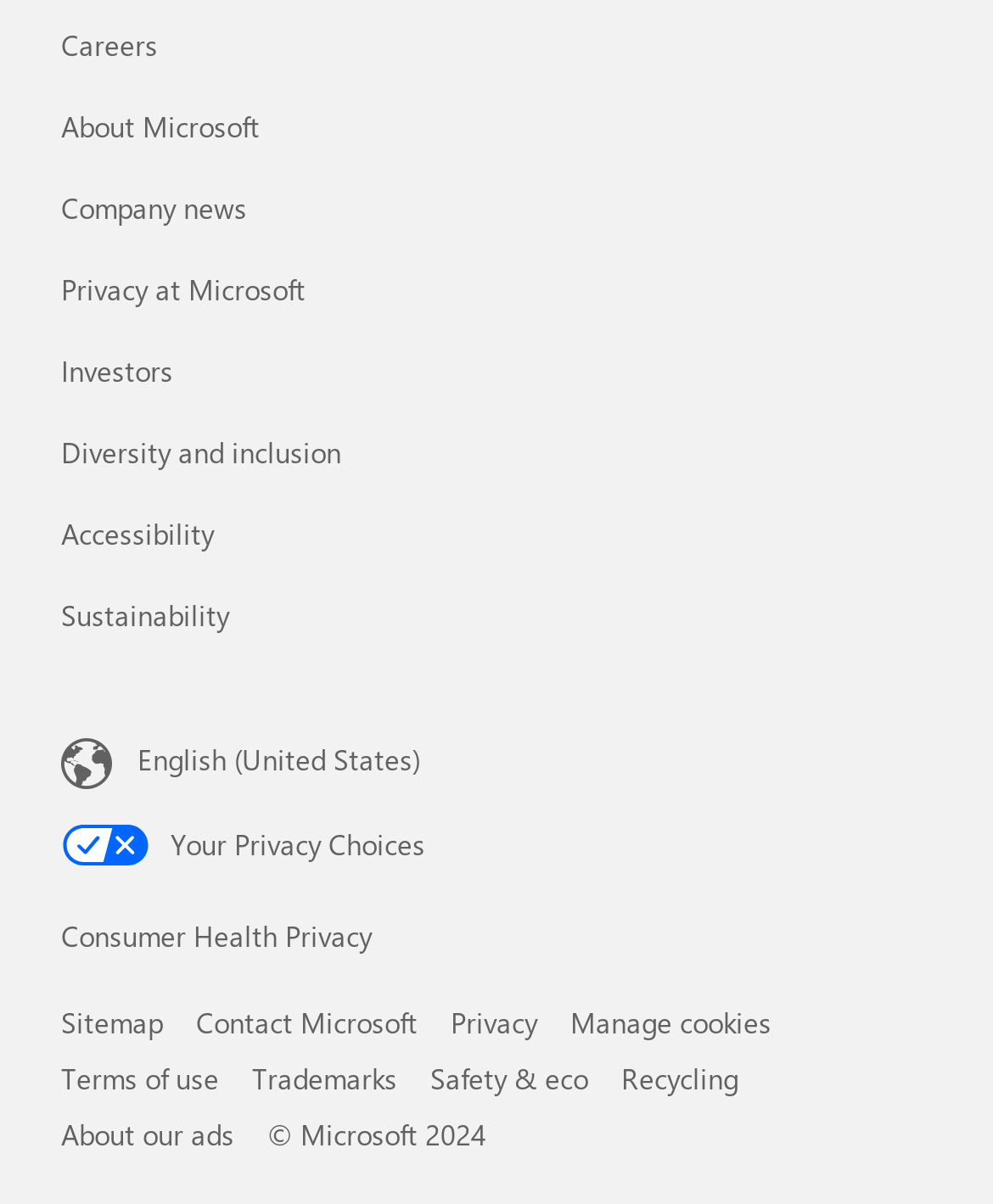Extract the bounding box coordinates of the UI element described by: "Contact Microsoft". The coordinates should include four float numbers ranging from 0 to 1, e.g., [left, top, right, bottom].

[0.197, 0.833, 0.421, 0.865]